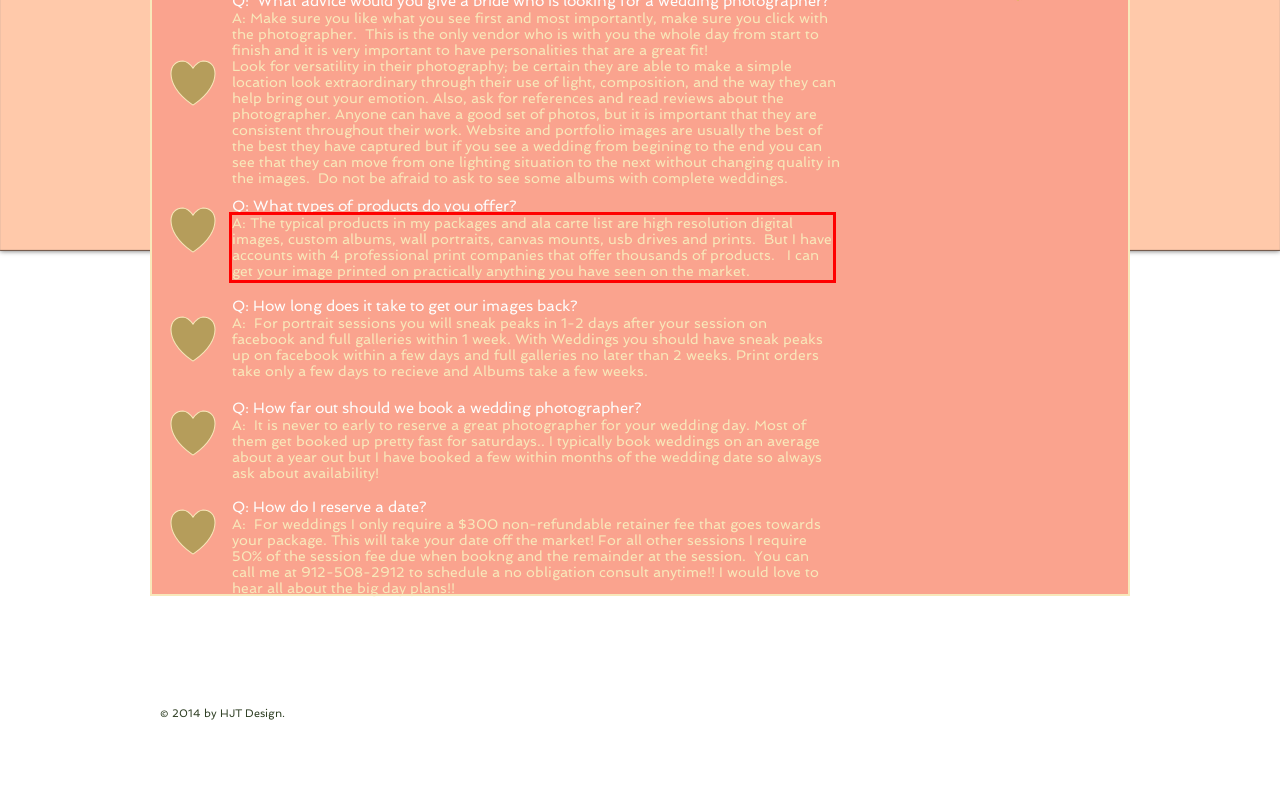You are looking at a screenshot of a webpage with a red rectangle bounding box. Use OCR to identify and extract the text content found inside this red bounding box.

A: The typical products in my packages and ala carte list are high resolution digital images, custom albums, wall portraits, canvas mounts, usb drives and prints. But I have accounts with 4 professional print companies that offer thousands of products. I can get your image printed on practically anything you have seen on the market.